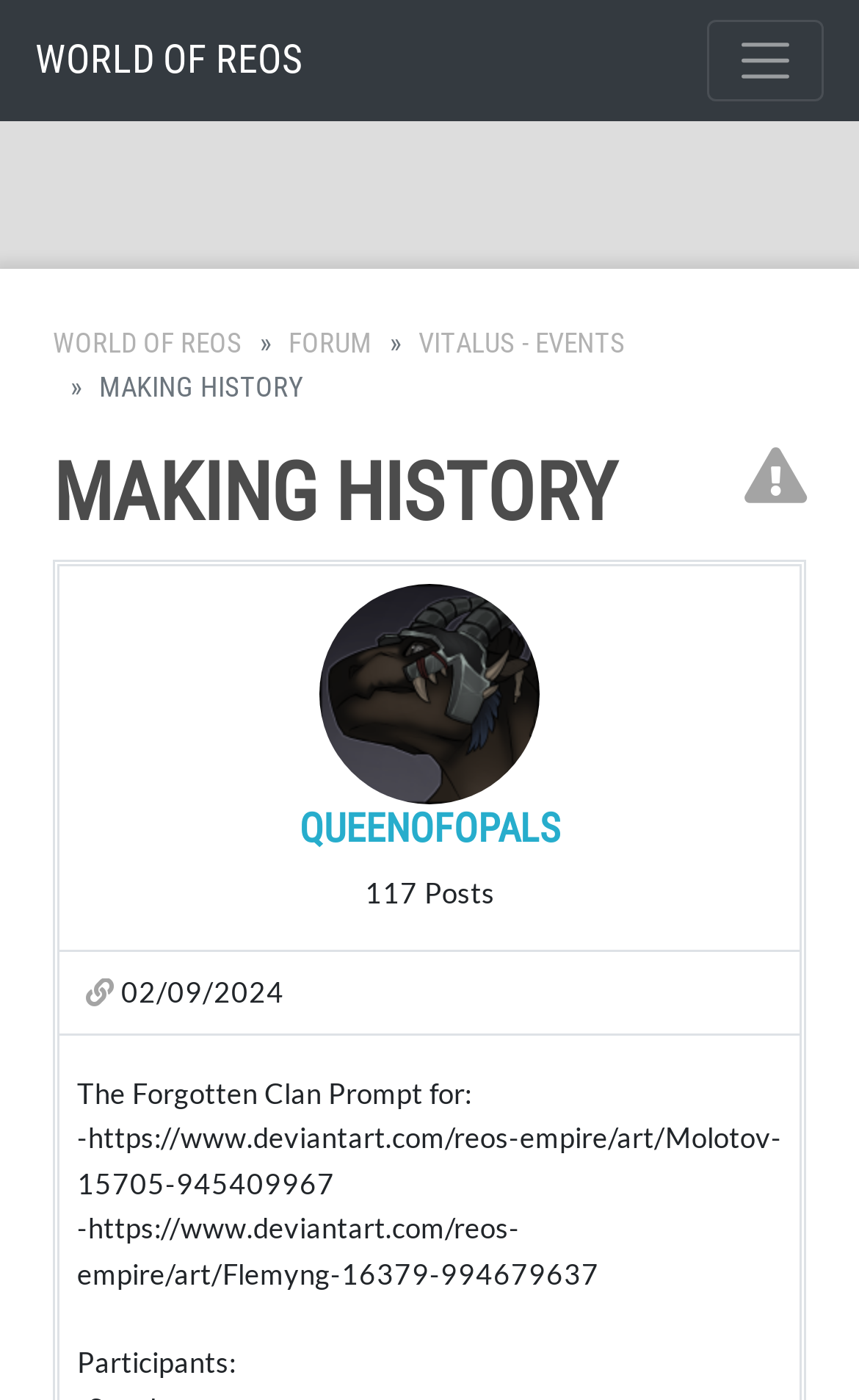Please determine the bounding box coordinates for the element with the description: "The Sutton Trust".

None